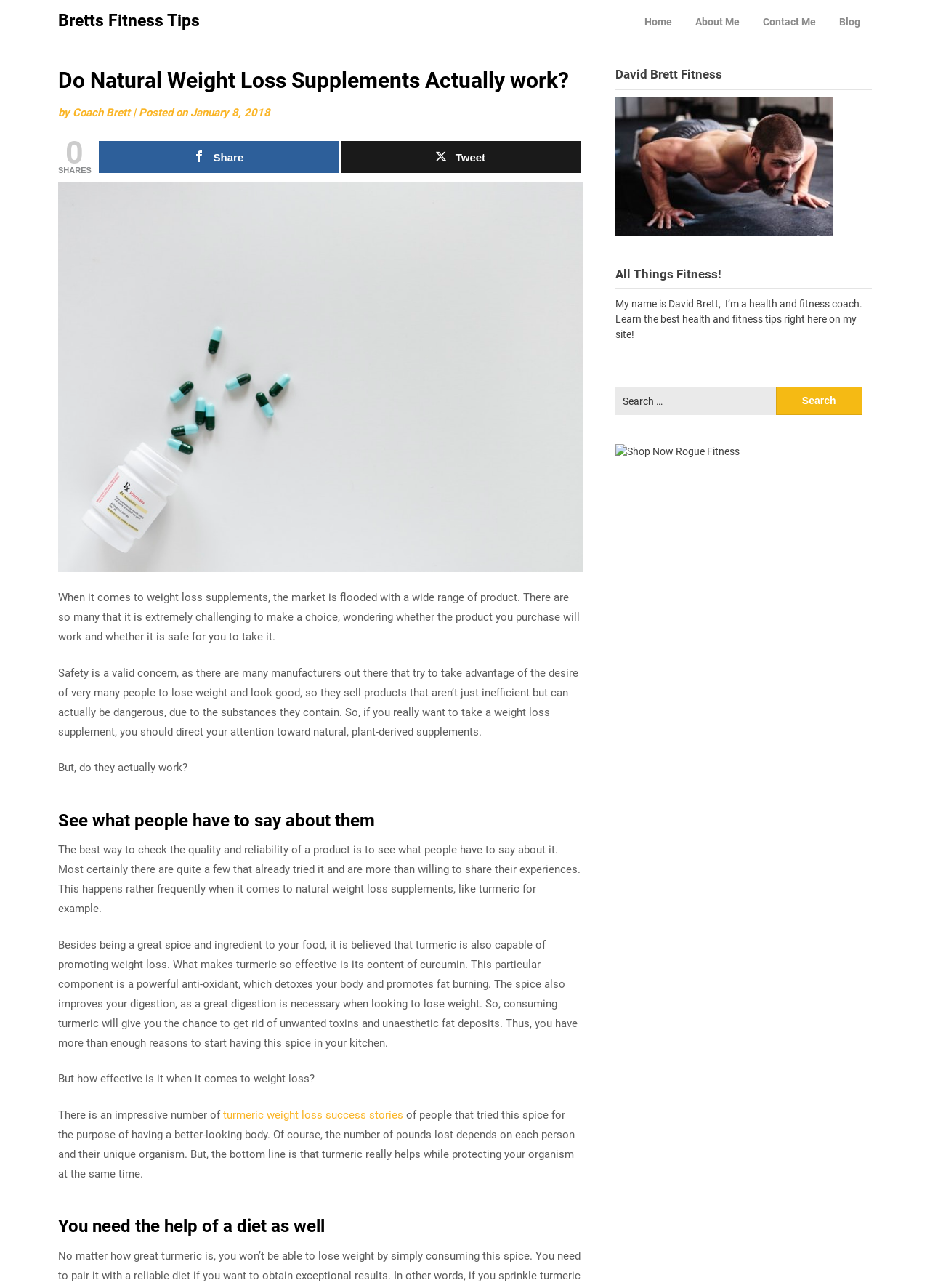Determine the bounding box coordinates of the element's region needed to click to follow the instruction: "Click on the 'Home' link". Provide these coordinates as four float numbers between 0 and 1, formatted as [left, top, right, bottom].

[0.68, 0.0, 0.735, 0.034]